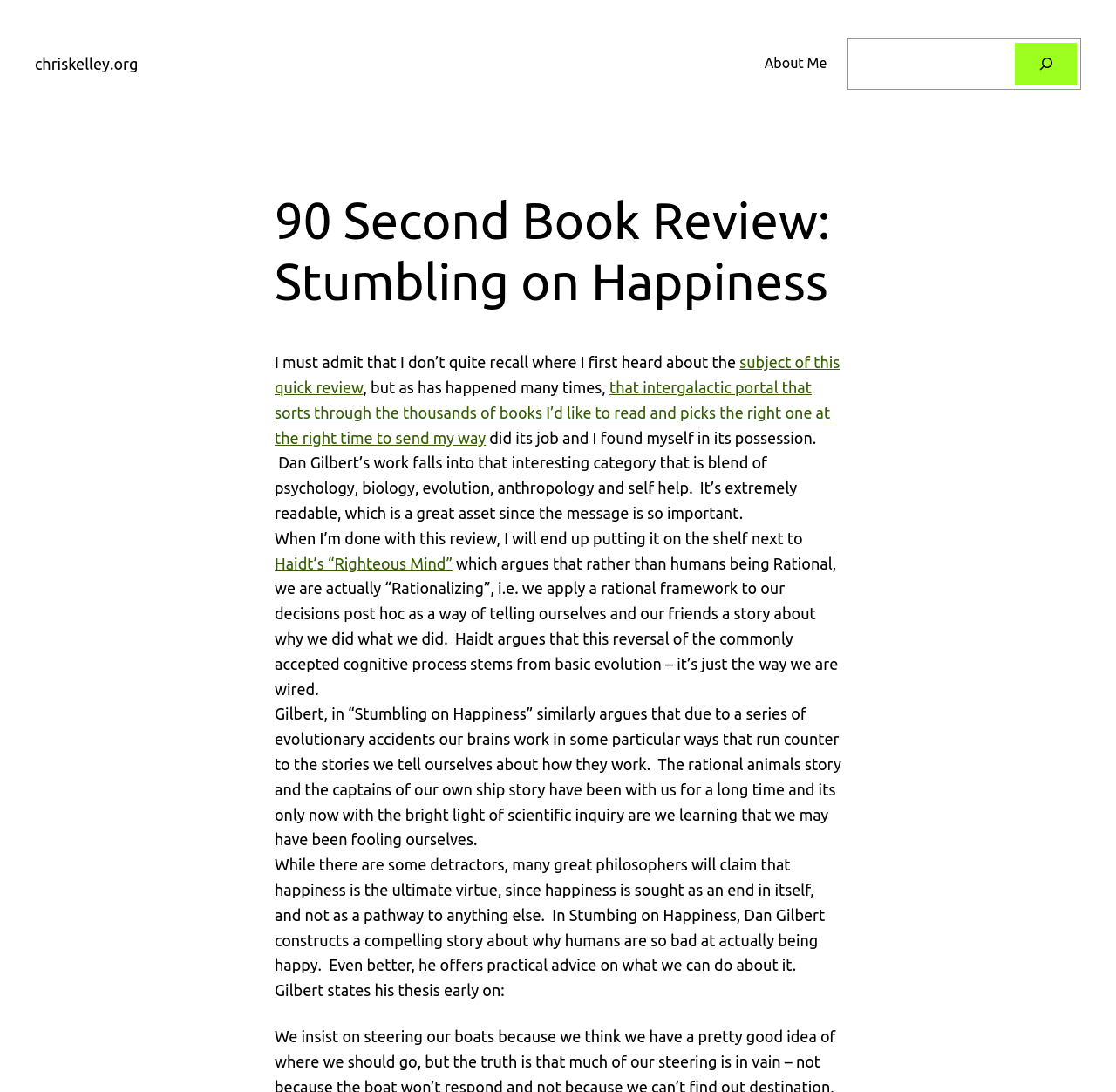Provide a thorough and detailed response to the question by examining the image: 
What is the main idea of the book?

The main idea of the book is mentioned in the text 'In Stumbing on Happiness, Dan Gilbert constructs a compelling story about why humans are so bad at actually being happy.'. Therefore, the answer is 'Why humans are bad at being happy'.